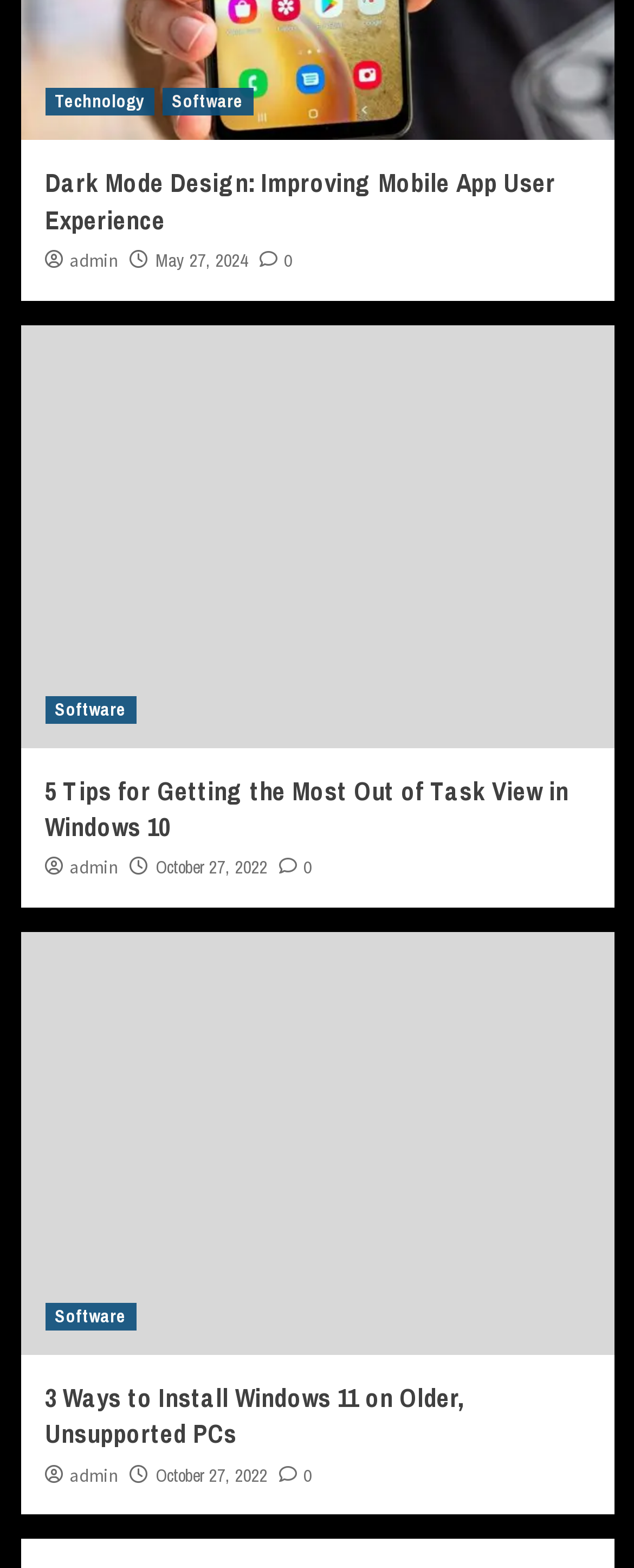Could you find the bounding box coordinates of the clickable area to complete this instruction: "Check the date of the article 3 Ways to Install Windows 11 on Older, Unsupported PCs"?

[0.245, 0.933, 0.422, 0.948]